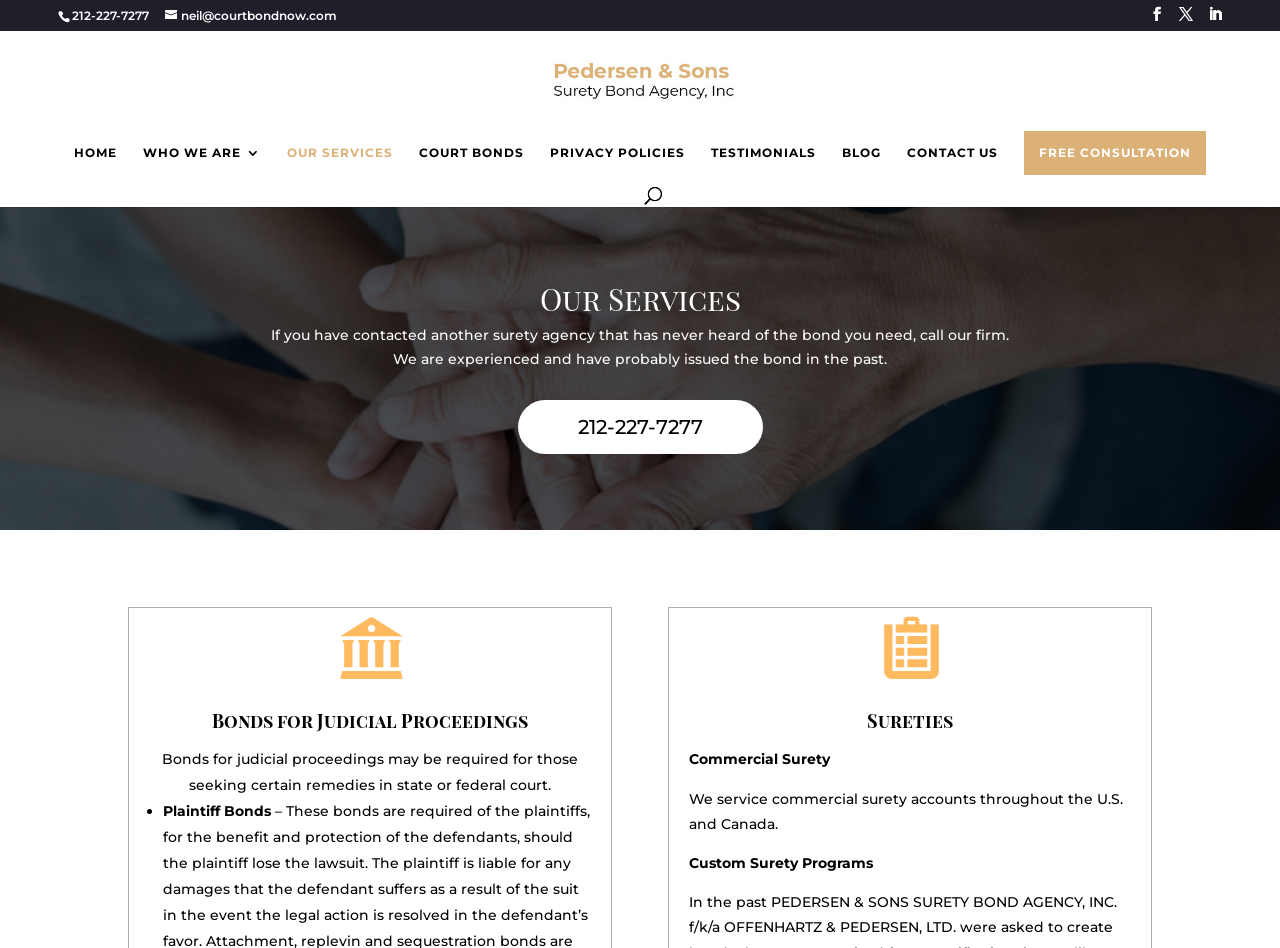Highlight the bounding box coordinates of the element that should be clicked to carry out the following instruction: "Call the phone number". The coordinates must be given as four float numbers ranging from 0 to 1, i.e., [left, top, right, bottom].

[0.056, 0.008, 0.116, 0.024]